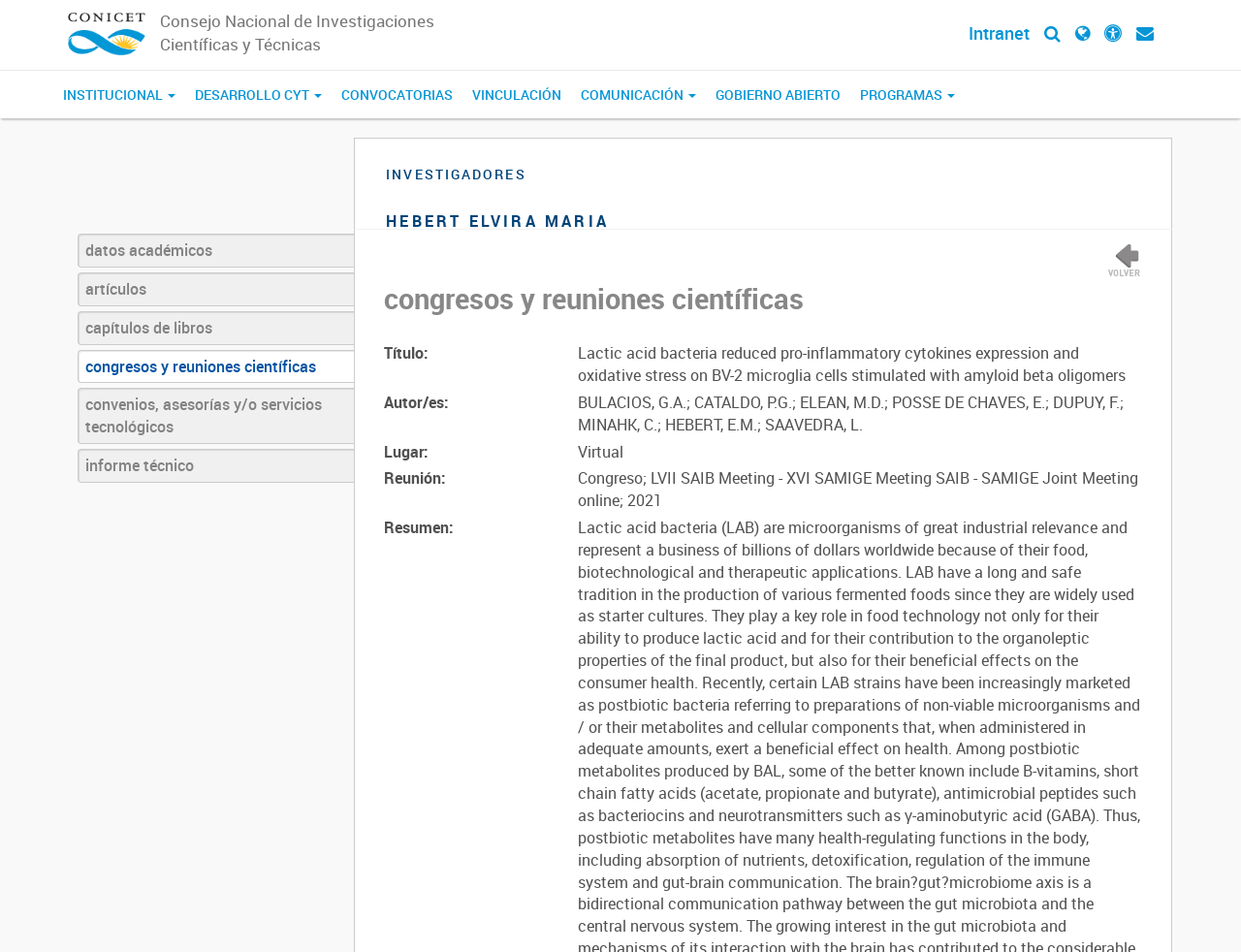Select the bounding box coordinates of the element I need to click to carry out the following instruction: "Click on the INSTITUCIONAL button".

[0.043, 0.074, 0.149, 0.124]